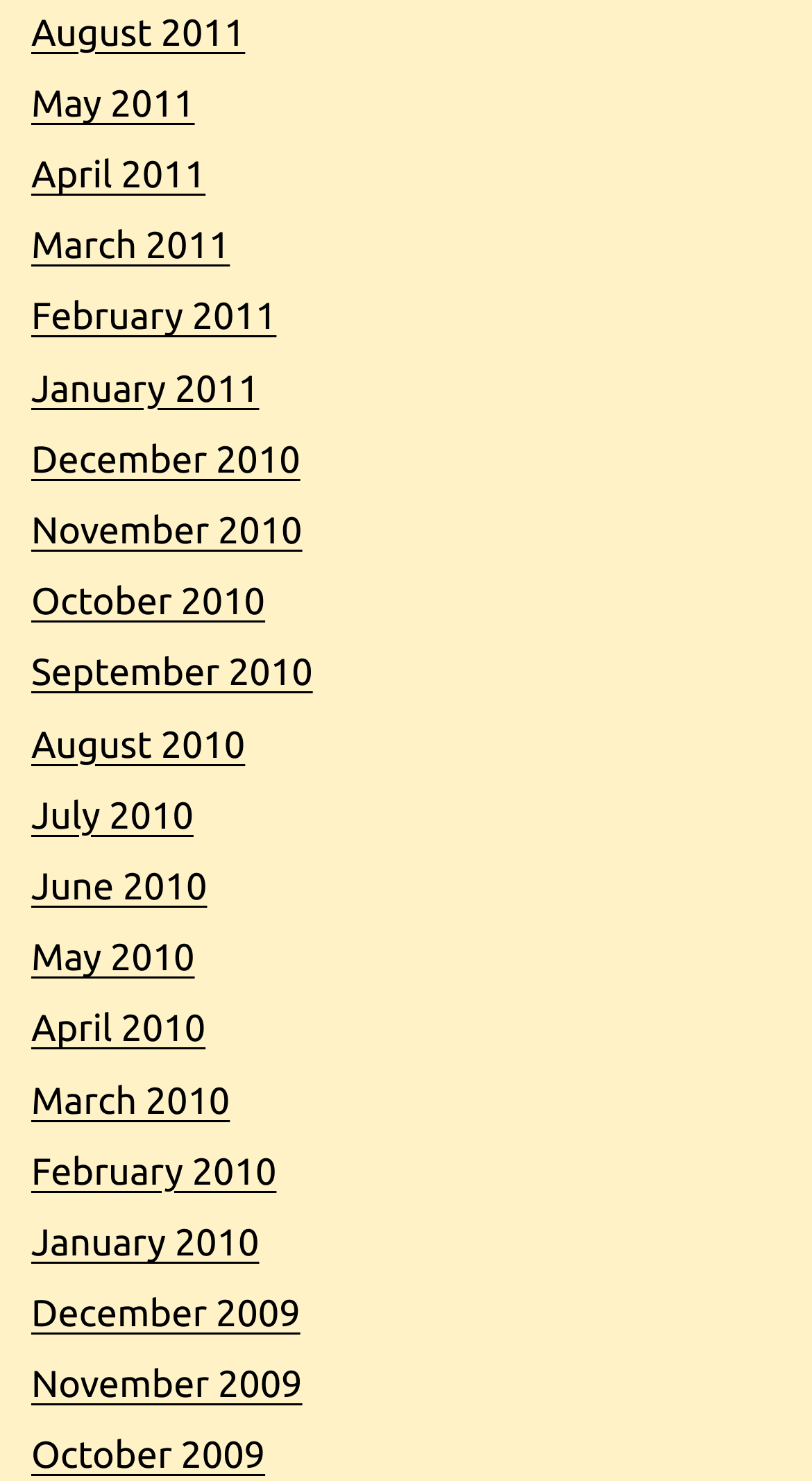Find the bounding box coordinates of the UI element according to this description: "August 2010".

[0.038, 0.489, 0.302, 0.517]